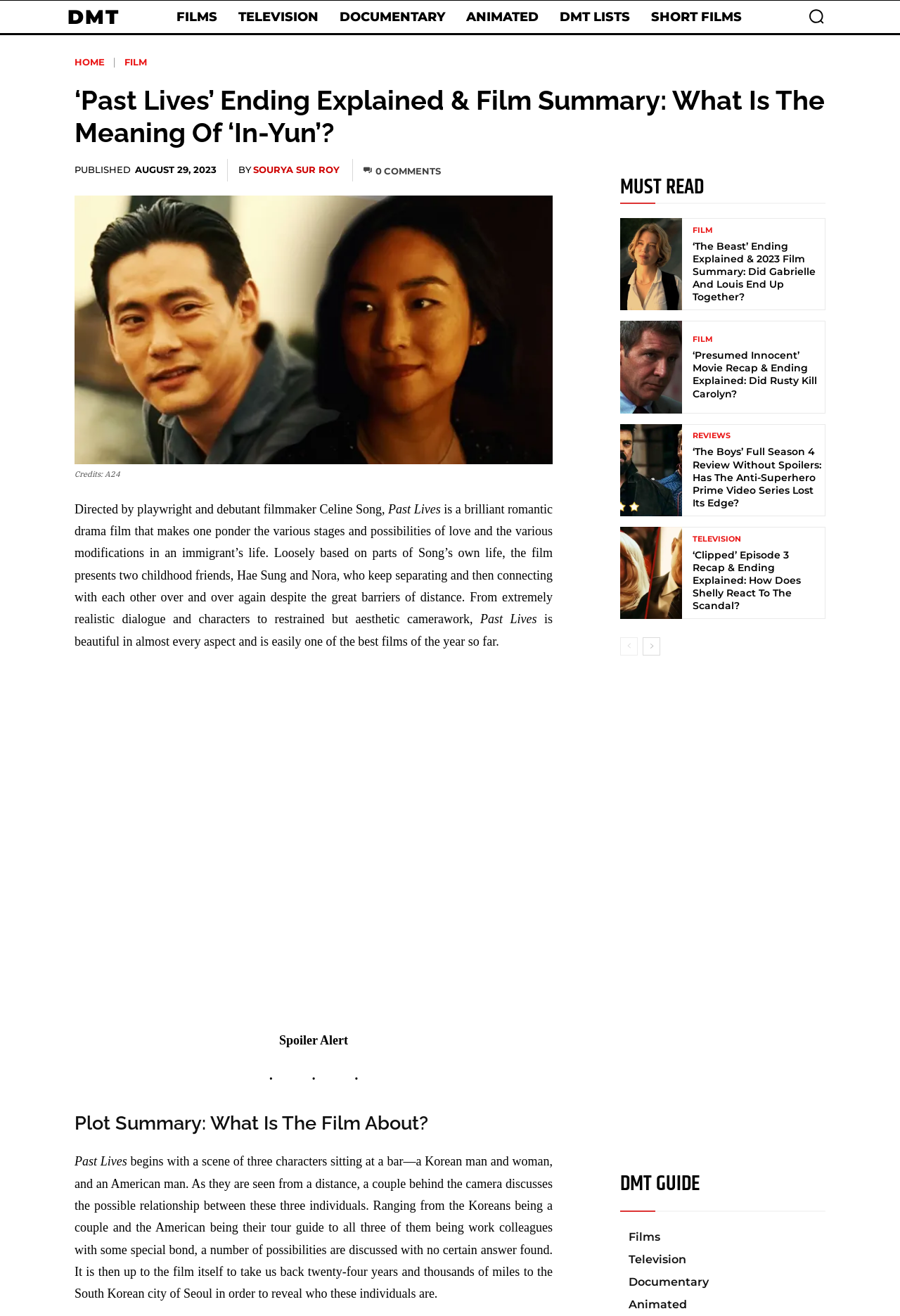Identify the bounding box coordinates of the region I need to click to complete this instruction: "Read the article about Past Lives".

[0.083, 0.382, 0.614, 0.476]